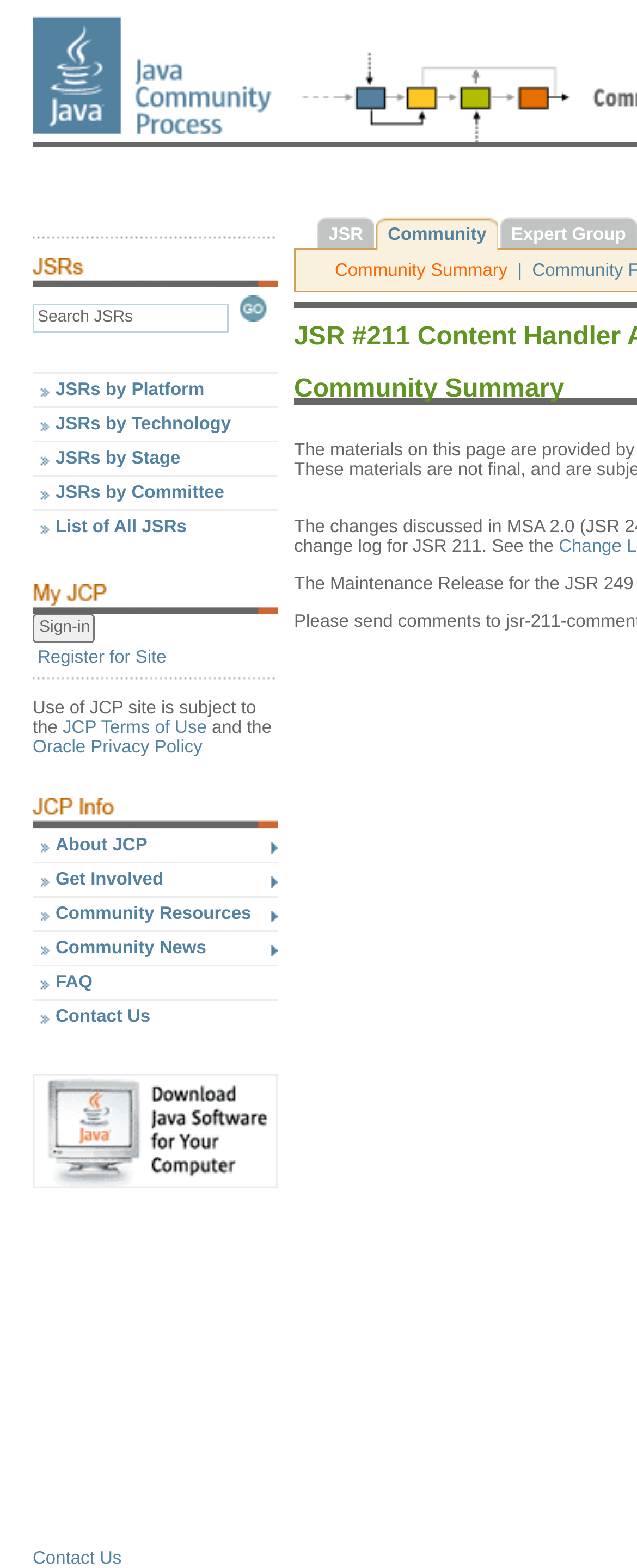Can you give a detailed response to the following question using the information from the image? What can be searched on this webpage?

The webpage has a search function, and based on the options provided, such as 'JSRs by Platform', 'JSRs by Technology', etc., it can be inferred that the webpage is used to search for JSRs.